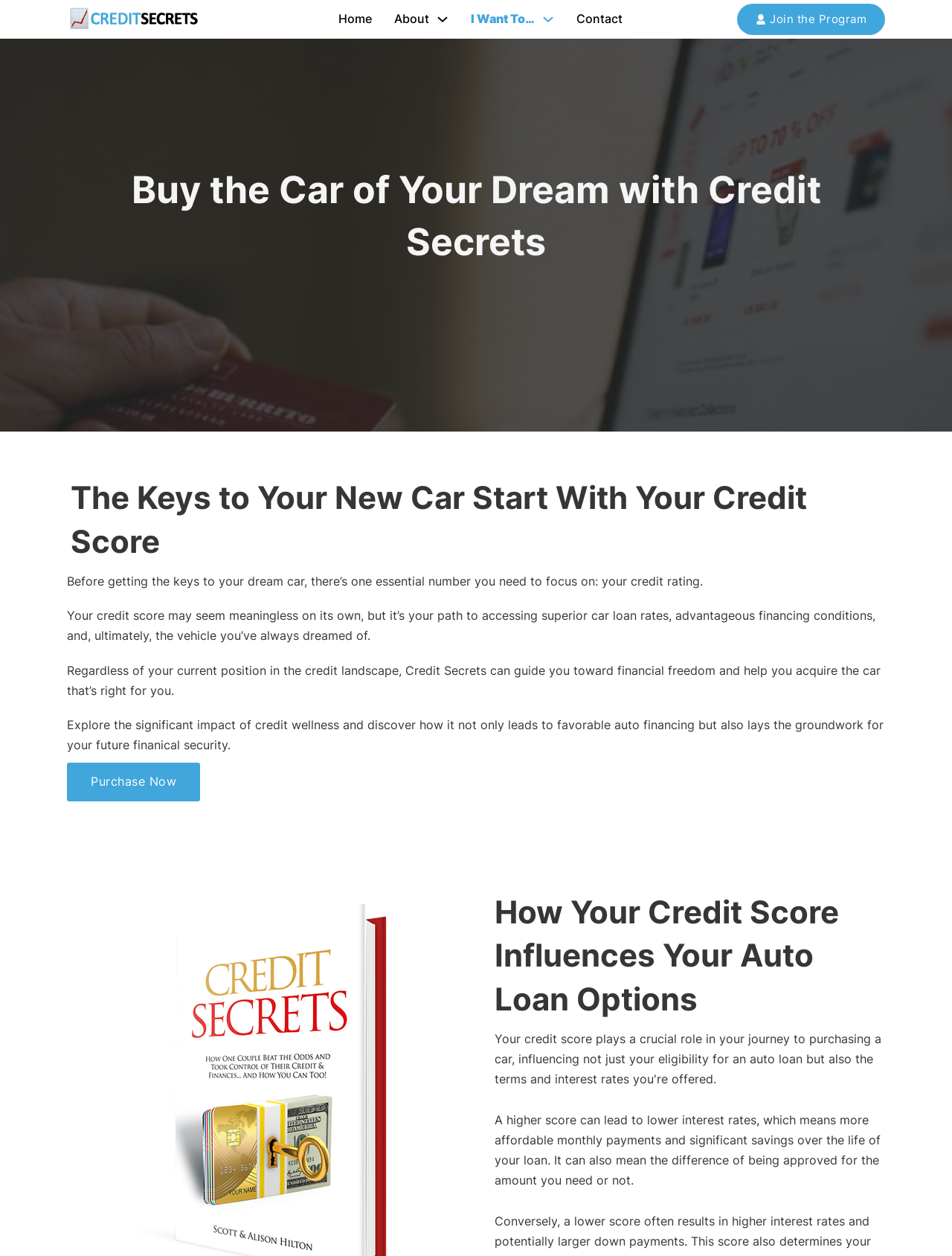Please identify the primary heading on the webpage and return its text.

Buy the Car of Your Dream with Credit Secrets